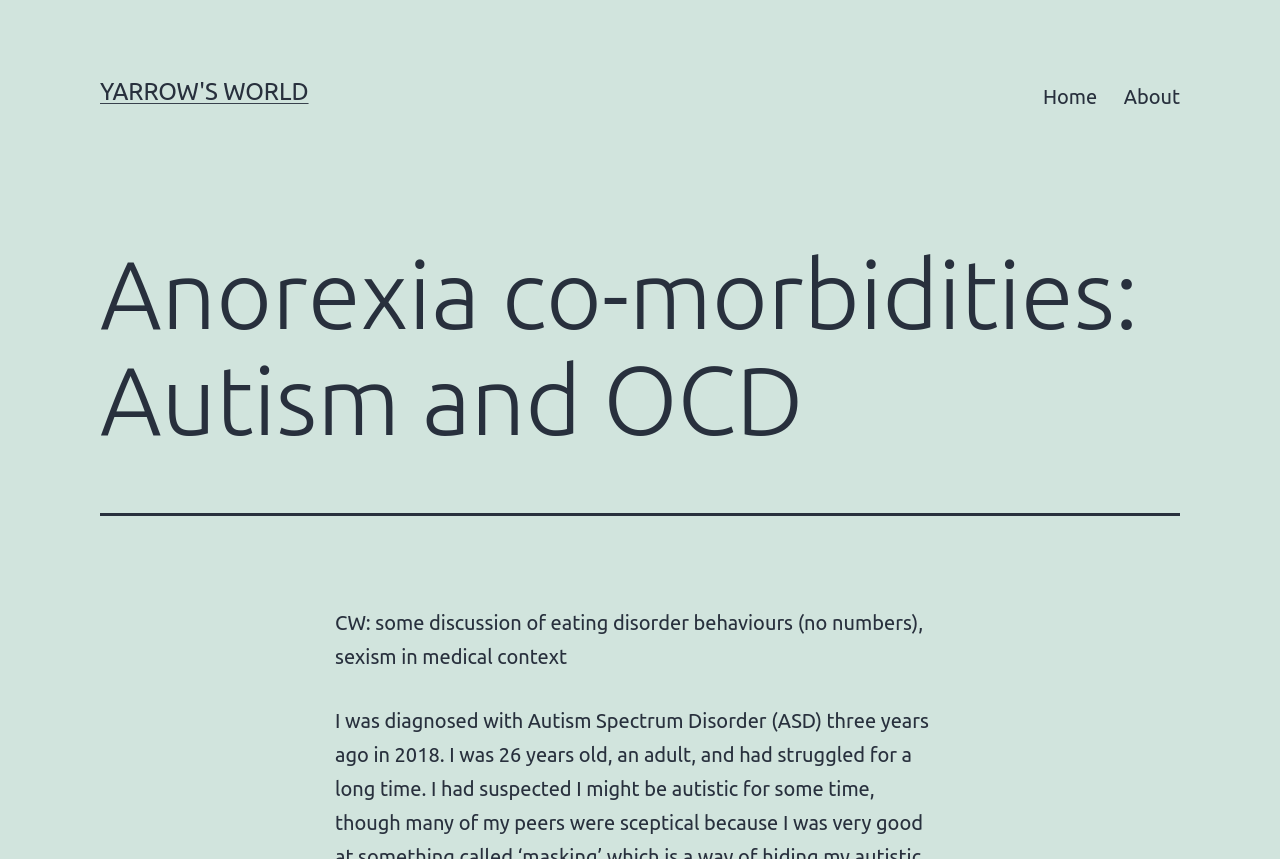Using the description "Yarrow's World", predict the bounding box of the relevant HTML element.

[0.078, 0.091, 0.241, 0.122]